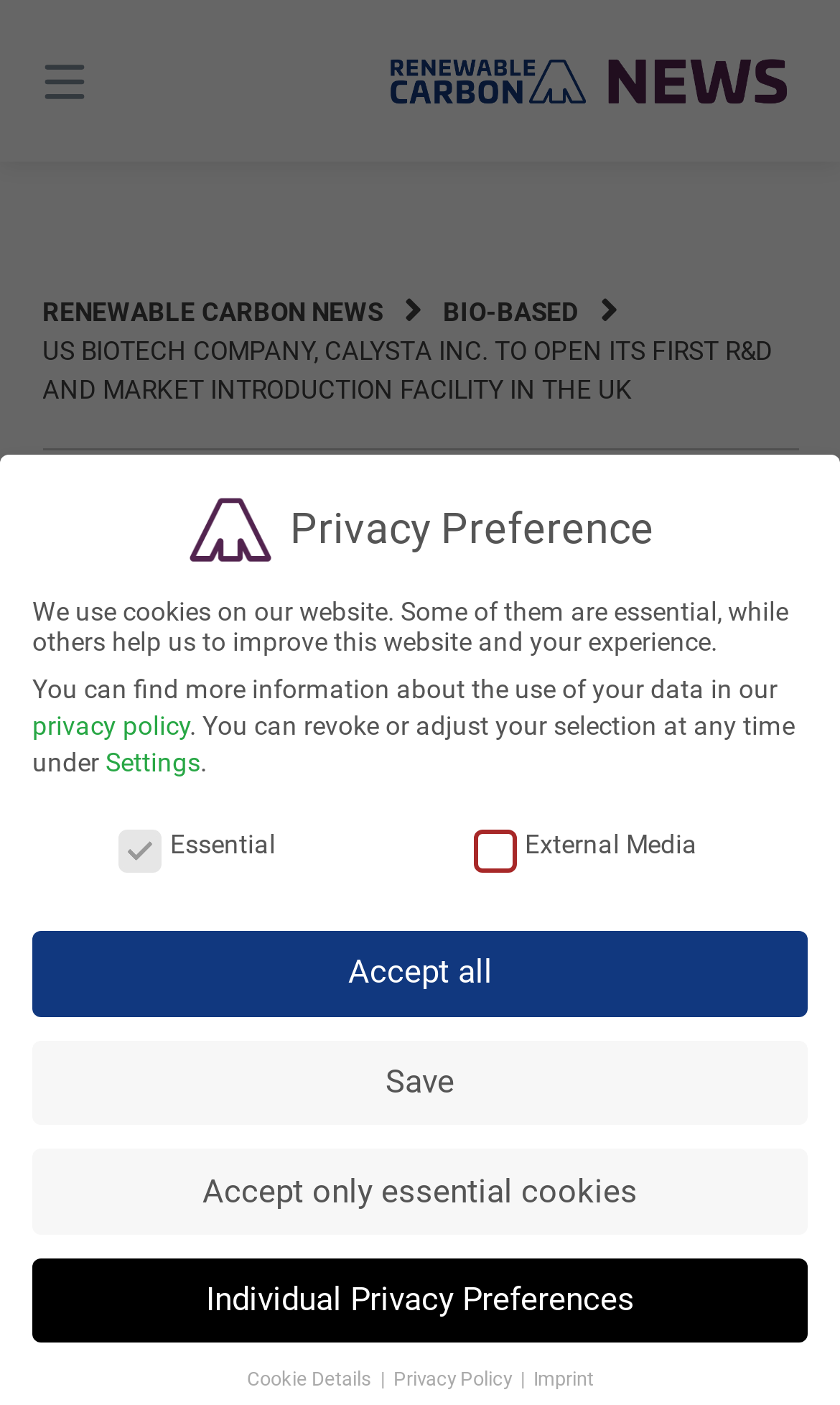Given the webpage screenshot and the description, determine the bounding box coordinates (top-left x, top-left y, bottom-right x, bottom-right y) that define the location of the UI element matching this description: Renewable Carbon News

[0.05, 0.211, 0.455, 0.233]